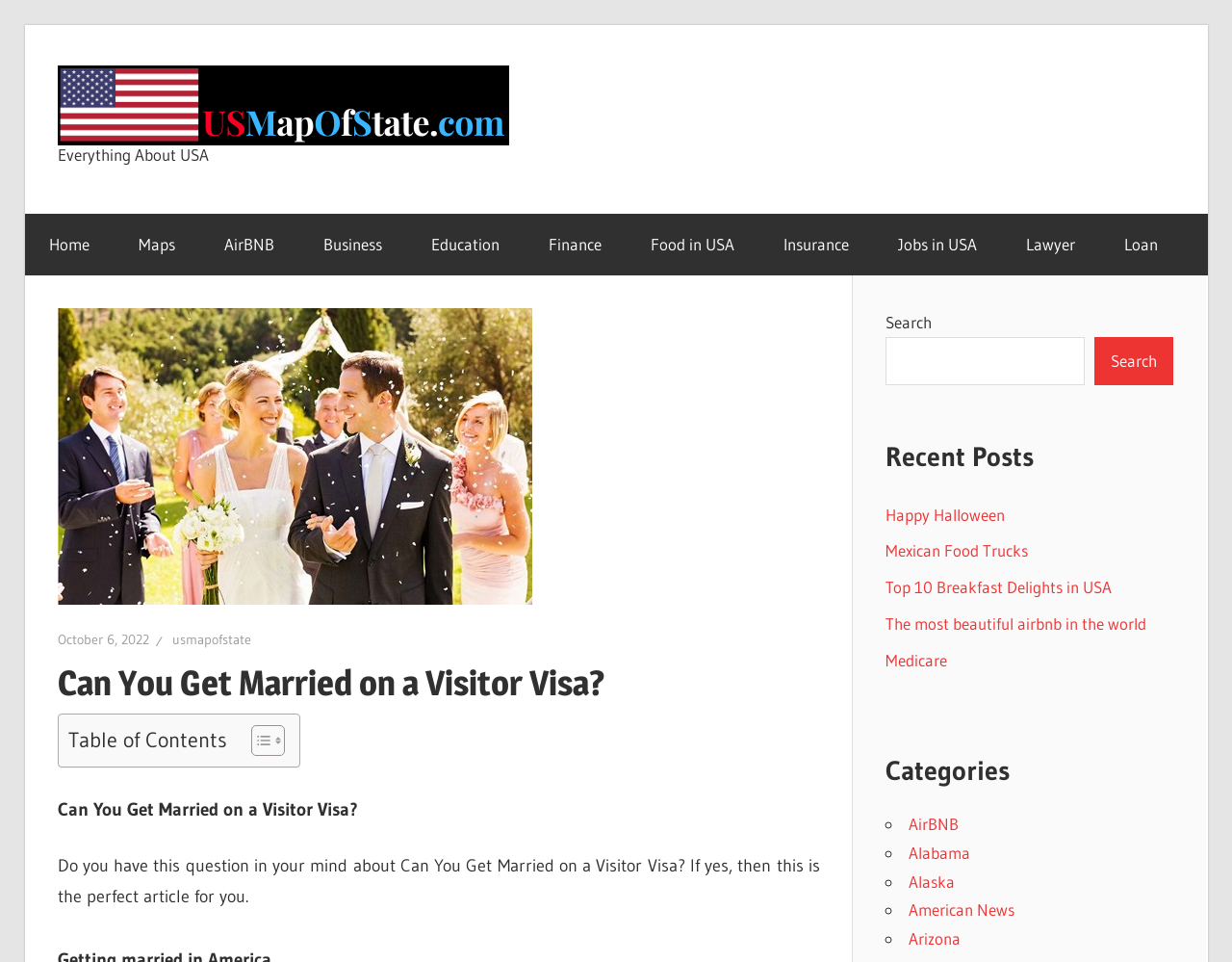Specify the bounding box coordinates of the element's area that should be clicked to execute the given instruction: "View the 'Recent Posts'". The coordinates should be four float numbers between 0 and 1, i.e., [left, top, right, bottom].

[0.719, 0.455, 0.953, 0.495]